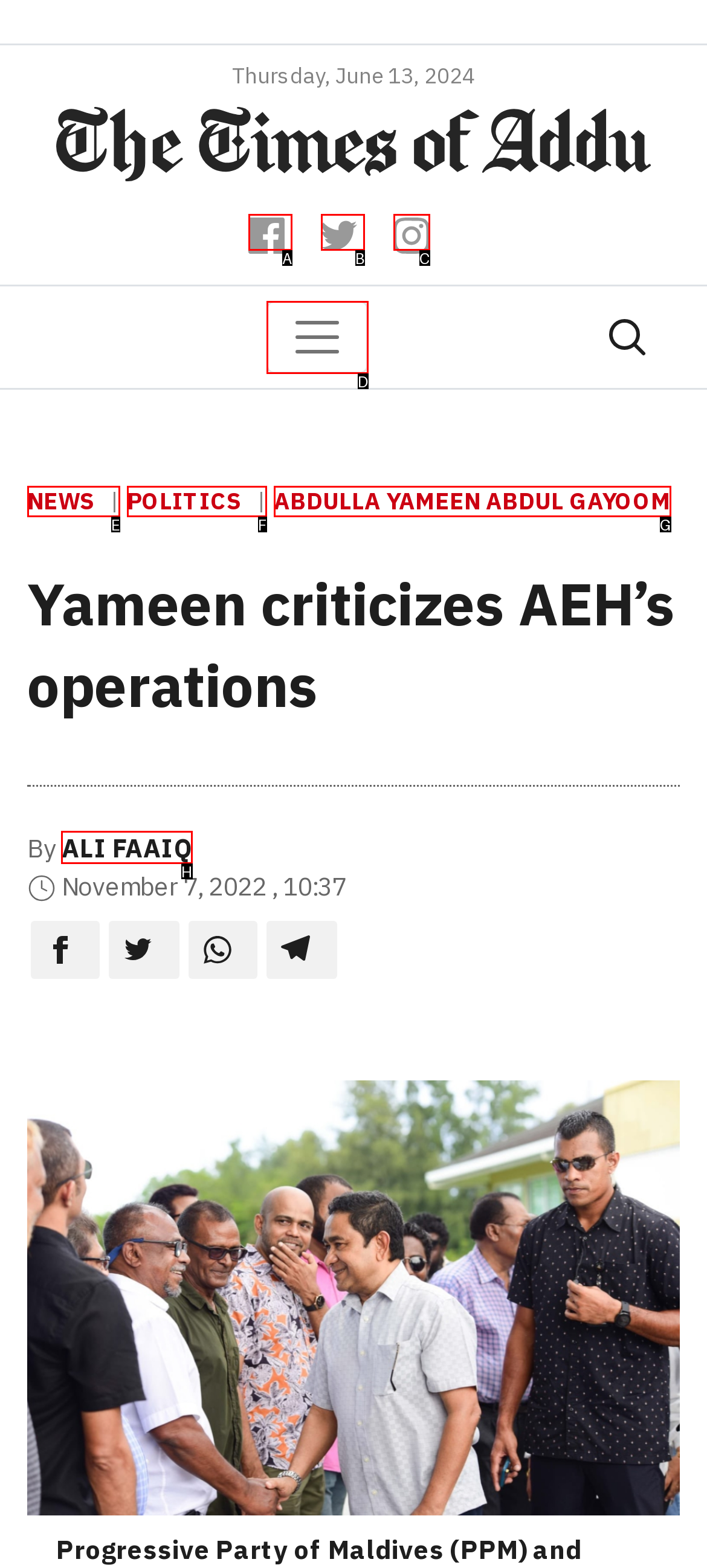Select the letter associated with the UI element you need to click to perform the following action: View article by ALI FAAIQ
Reply with the correct letter from the options provided.

H